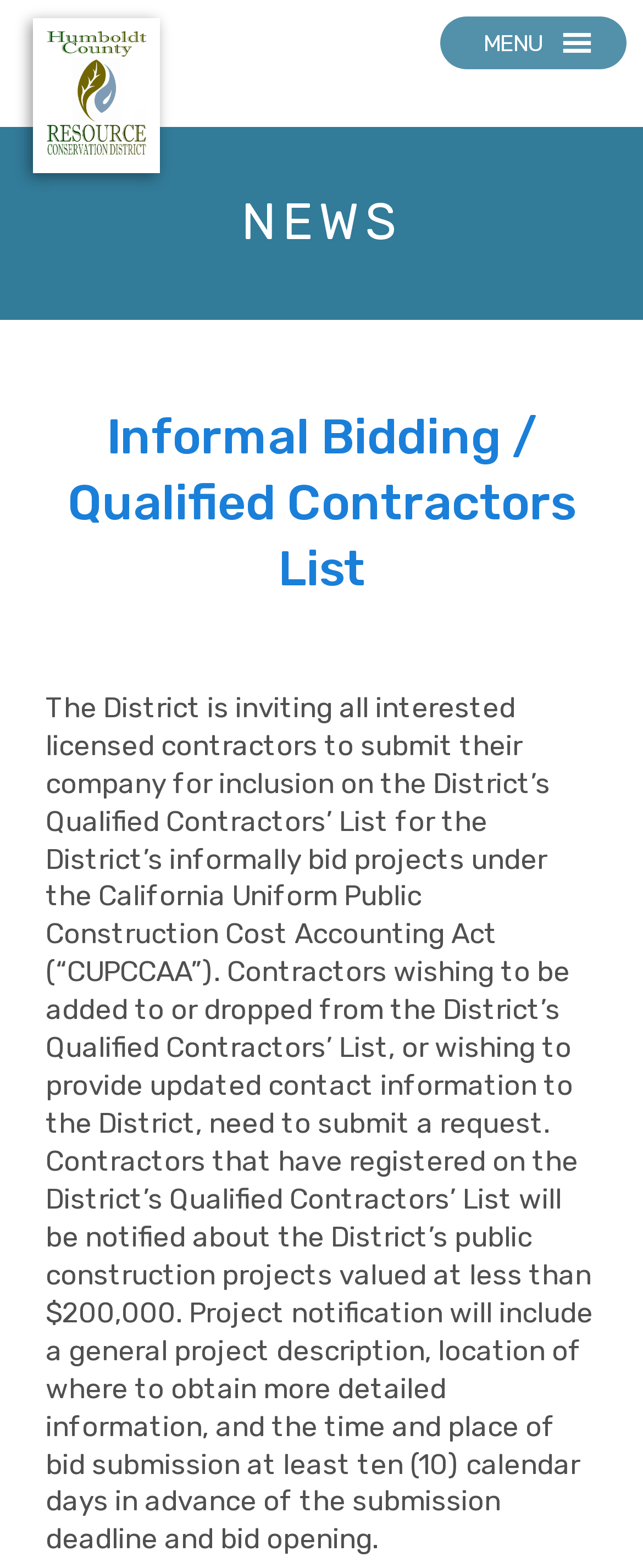What is the logo of Humboldt County RCD?
Based on the image, respond with a single word or phrase.

Humboldt County RCD logo